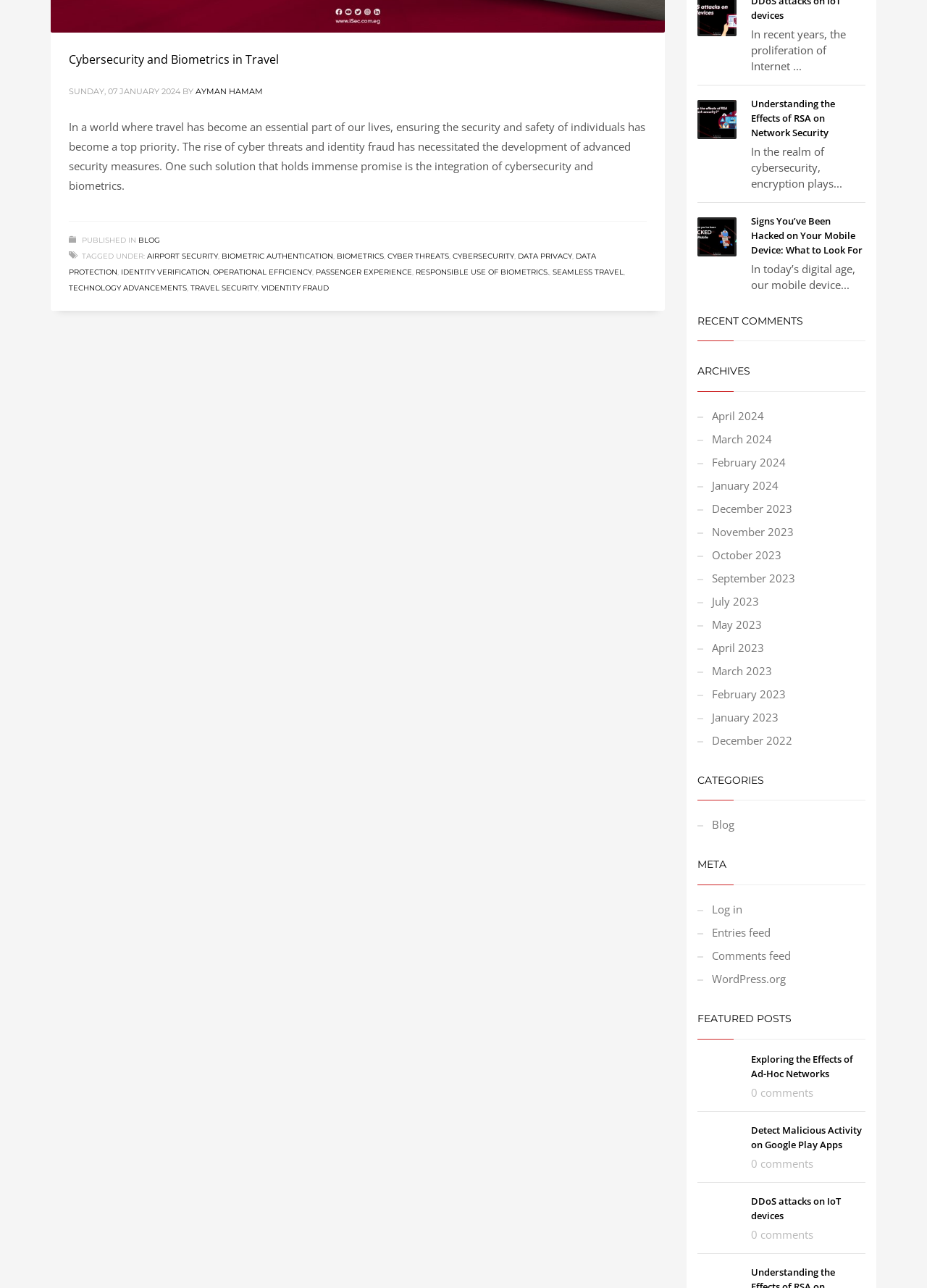Extract the bounding box of the UI element described as: "September 2023".

[0.752, 0.44, 0.934, 0.458]